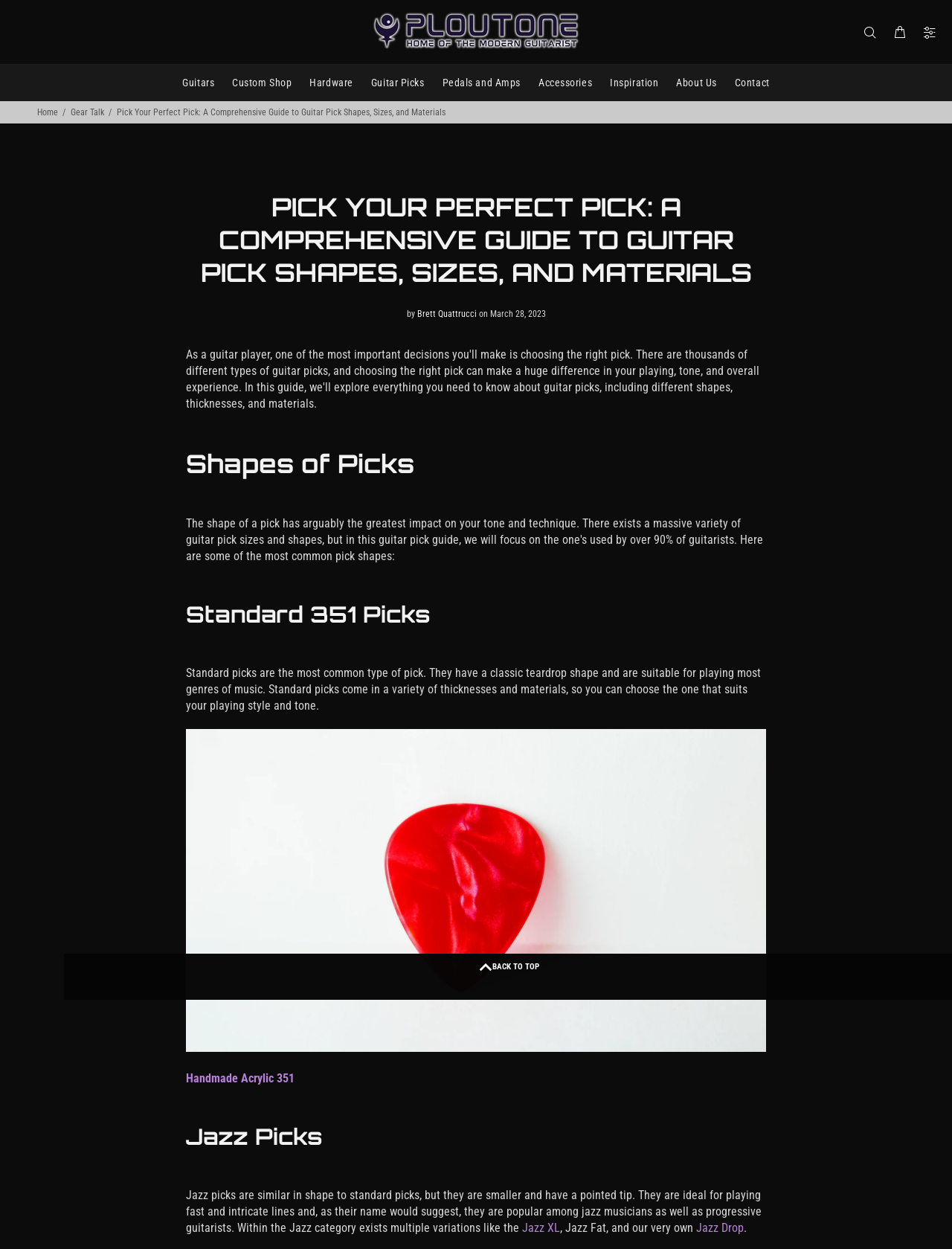What is the purpose of jazz guitar picks?
From the screenshot, provide a brief answer in one word or phrase.

Playing fast and intricate lines